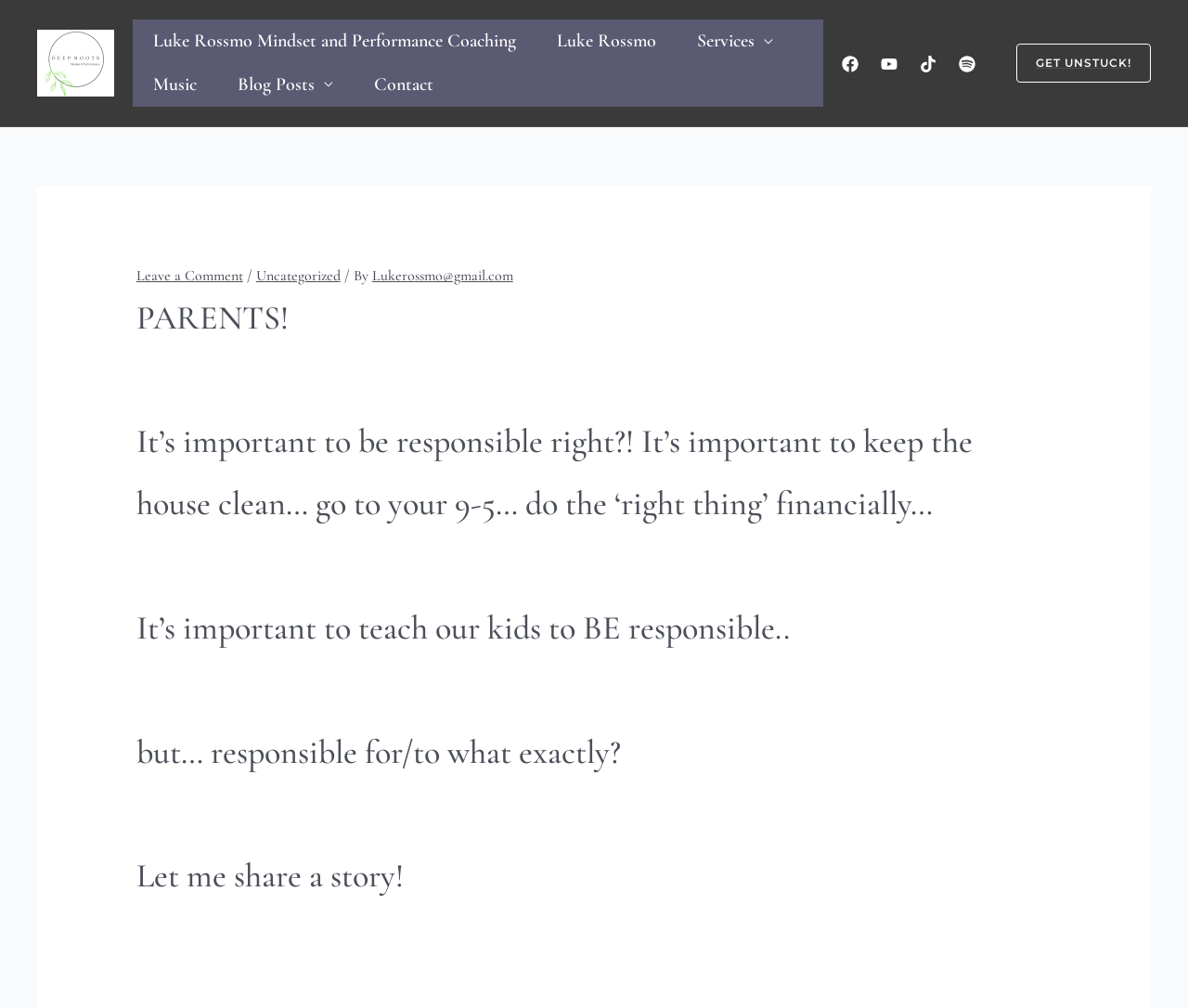Show the bounding box coordinates of the region that should be clicked to follow the instruction: "Explore Services."

[0.57, 0.02, 0.668, 0.063]